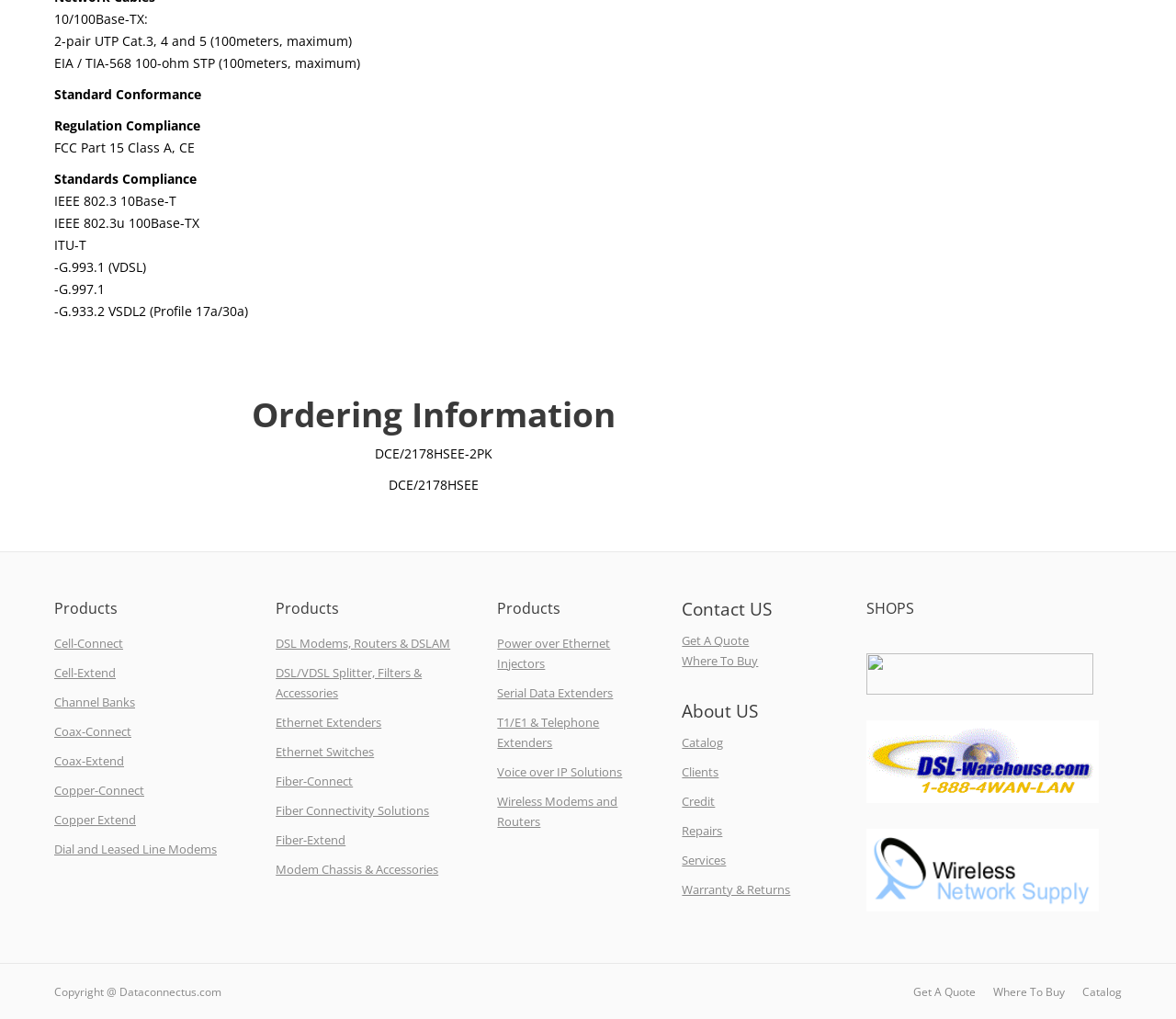Determine the bounding box coordinates of the target area to click to execute the following instruction: "Click on Cell-Connect."

[0.046, 0.623, 0.105, 0.639]